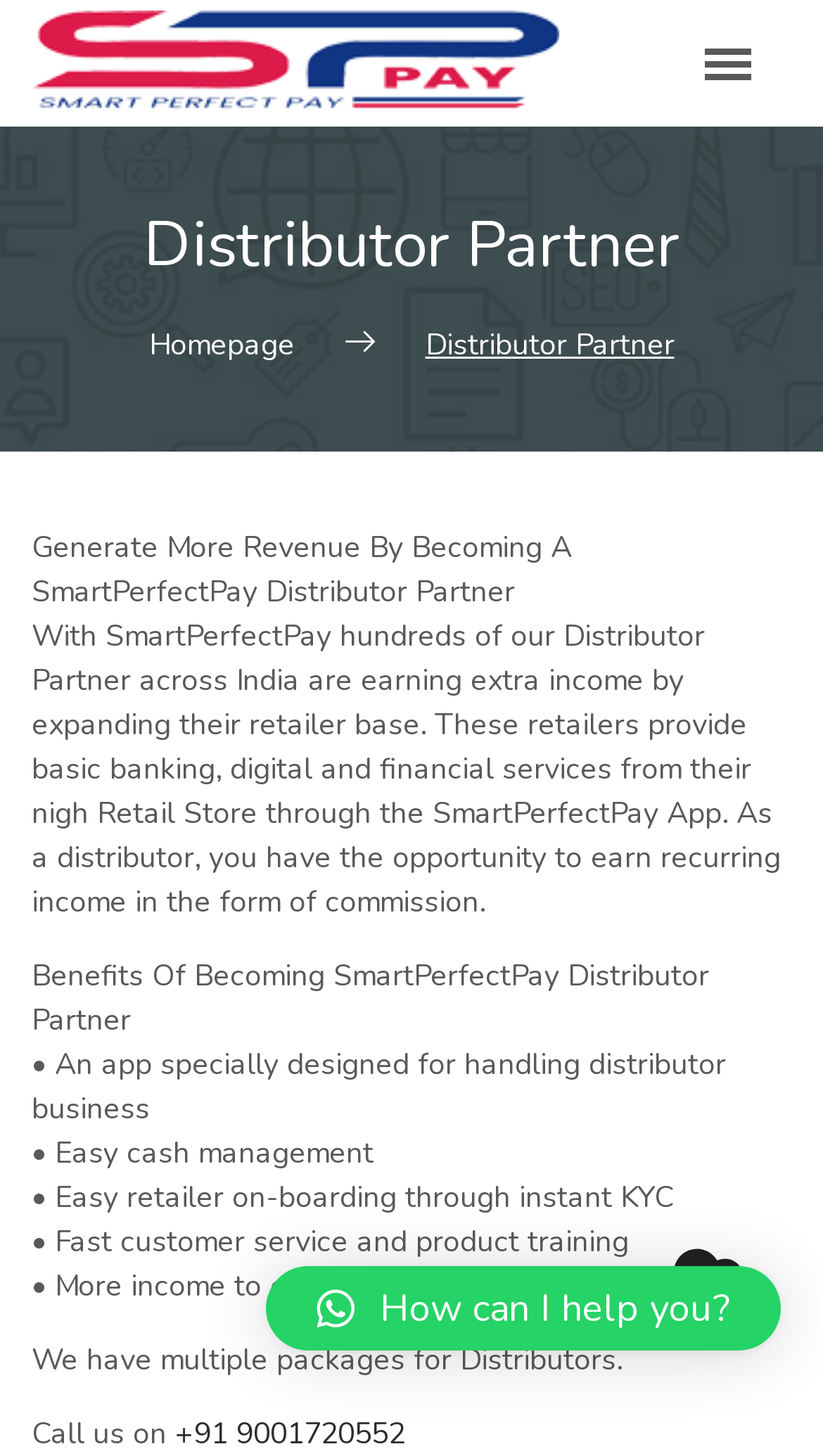Using the webpage screenshot, find the UI element described by +91 9001720552. Provide the bounding box coordinates in the format (top-left x, top-left y, bottom-right x, bottom-right y), ensuring all values are floating point numbers between 0 and 1.

[0.213, 0.971, 0.492, 0.999]